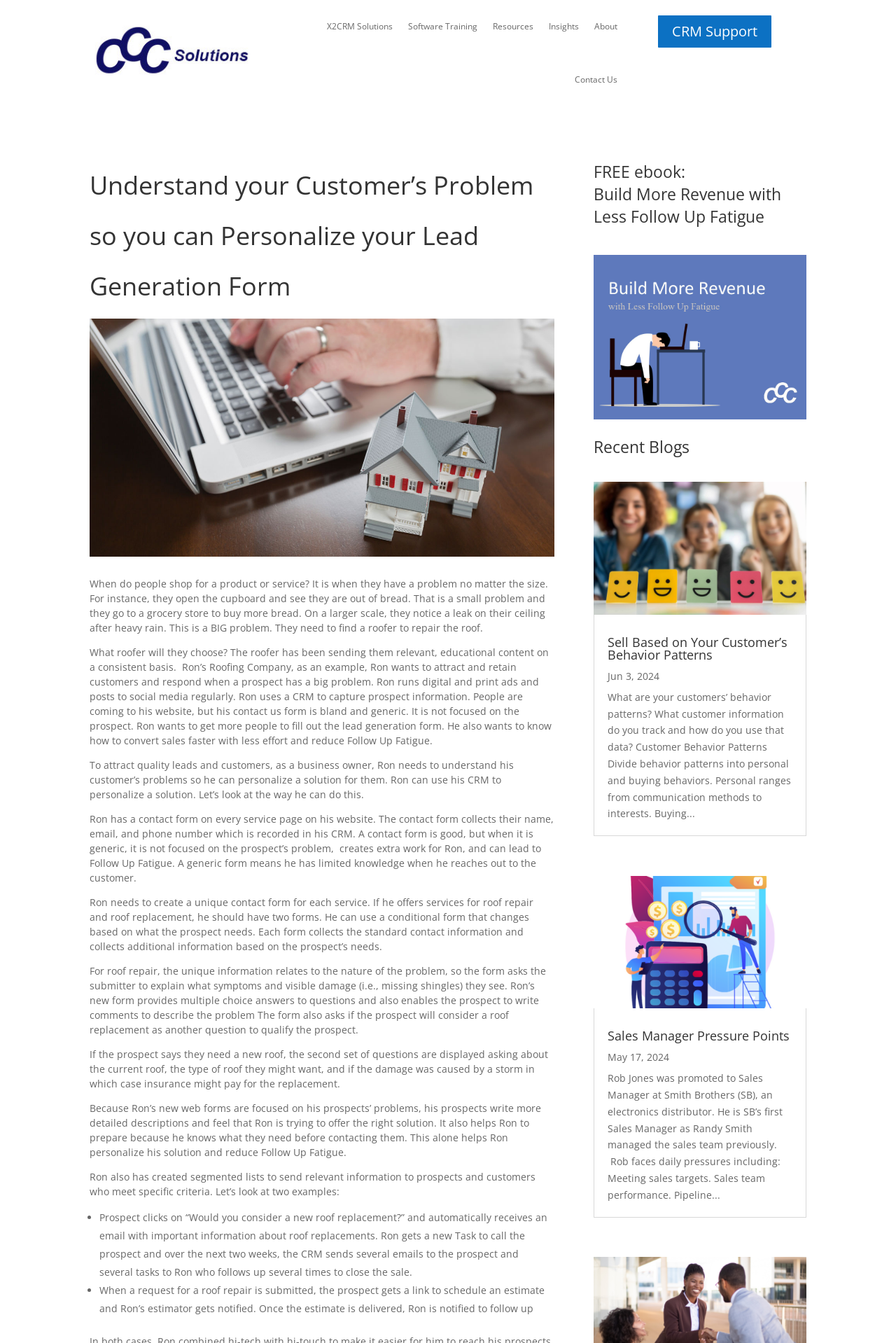Please find the bounding box for the following UI element description. Provide the coordinates in (top-left x, top-left y, bottom-right x, bottom-right y) format, with values between 0 and 1: Sales Manager Pressure Points

[0.678, 0.765, 0.881, 0.778]